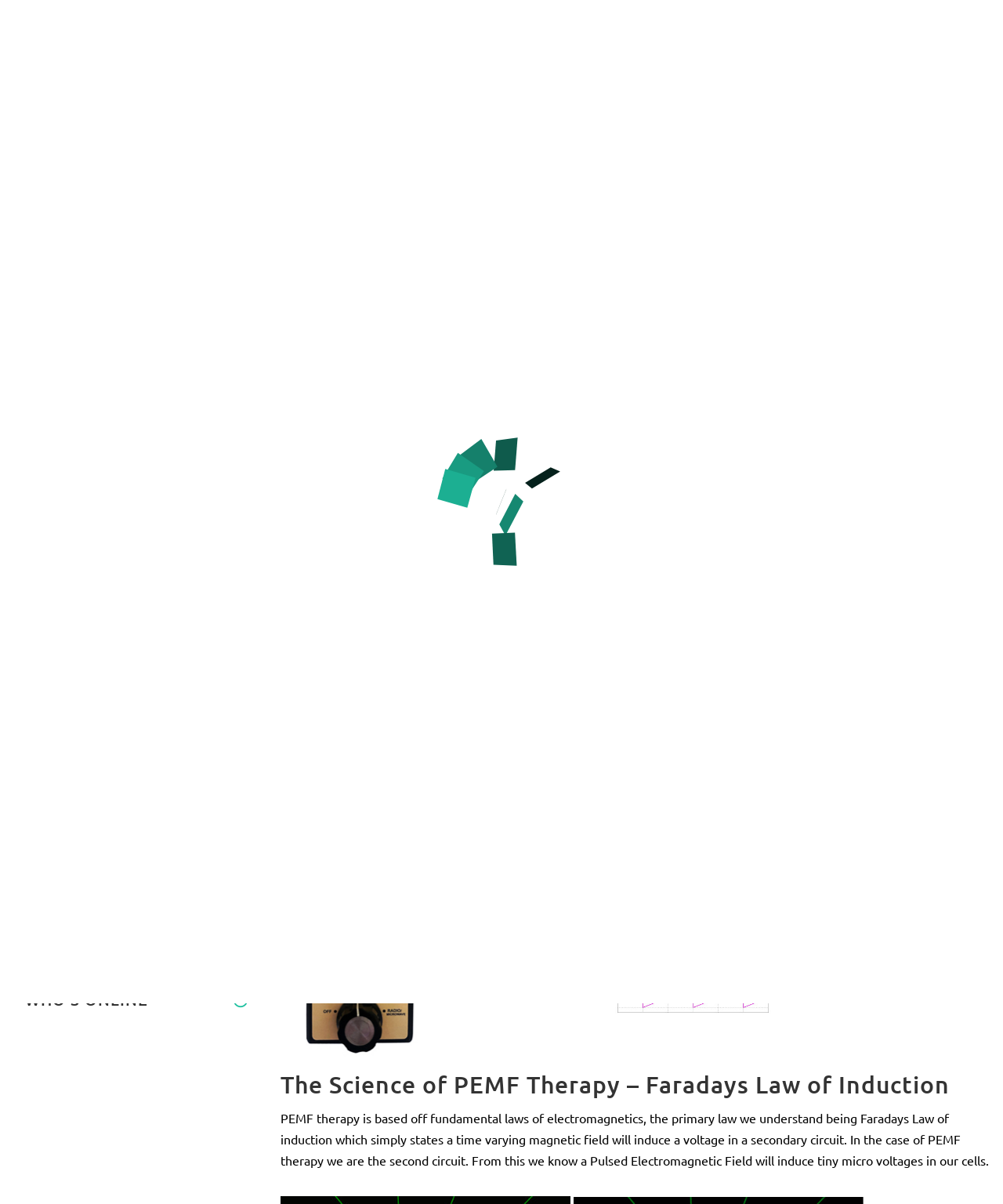Identify the bounding box coordinates for the element you need to click to achieve the following task: "Go to the 'HOME' page". The coordinates must be four float values ranging from 0 to 1, formatted as [left, top, right, bottom].

[0.025, 0.141, 0.079, 0.175]